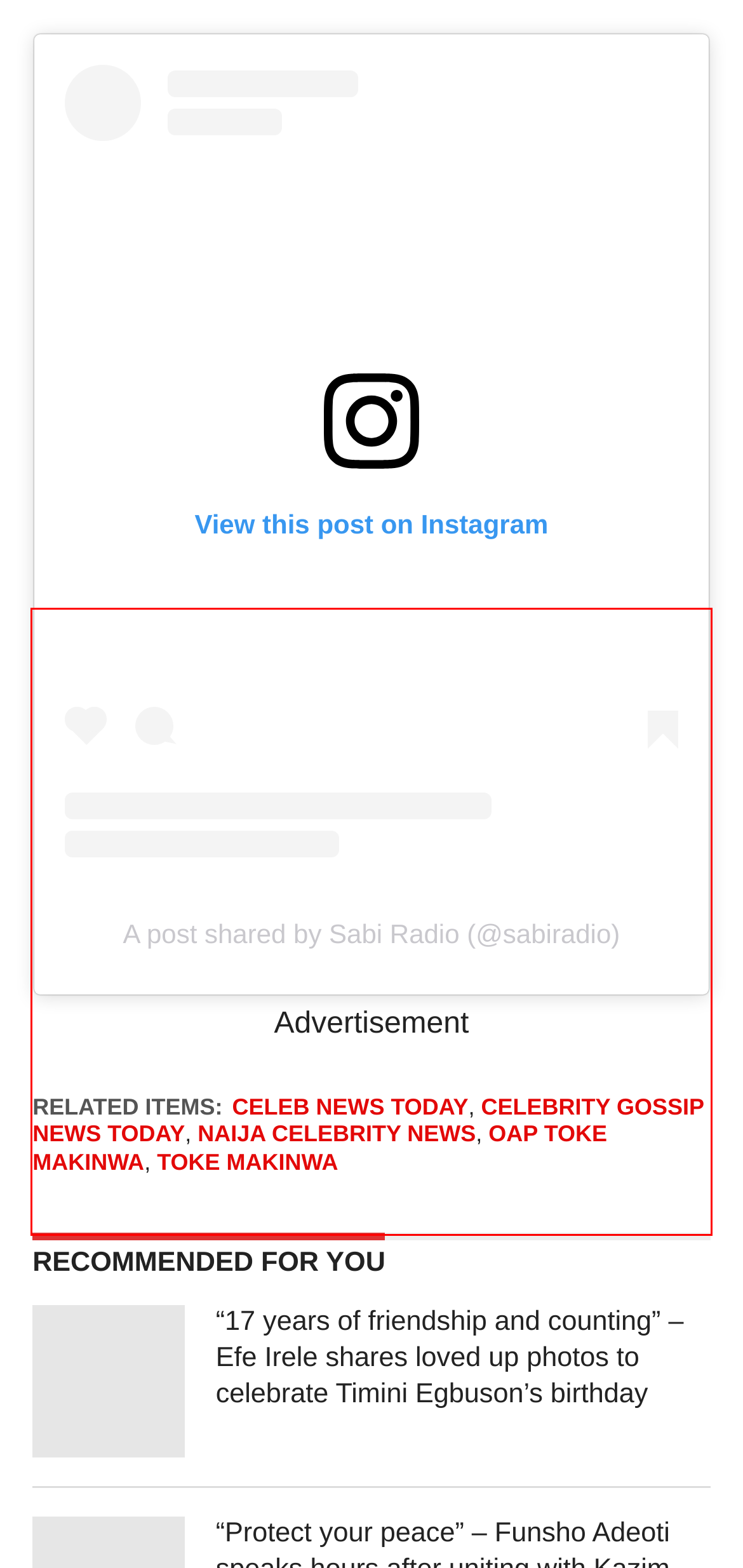Perform OCR on the text inside the red-bordered box in the provided screenshot and output the content.

How many times has God told us something is not good for us, some people are not for us, leaving that job to run your business might not be the best thing to do now and so much more, we did our own thing our own way and when it scatters we yell God hates us, or we pray dangerous prayers to curse that person God told you to leave. So many times, we know something is not good for us in the long but it’s so hard to let it go.”